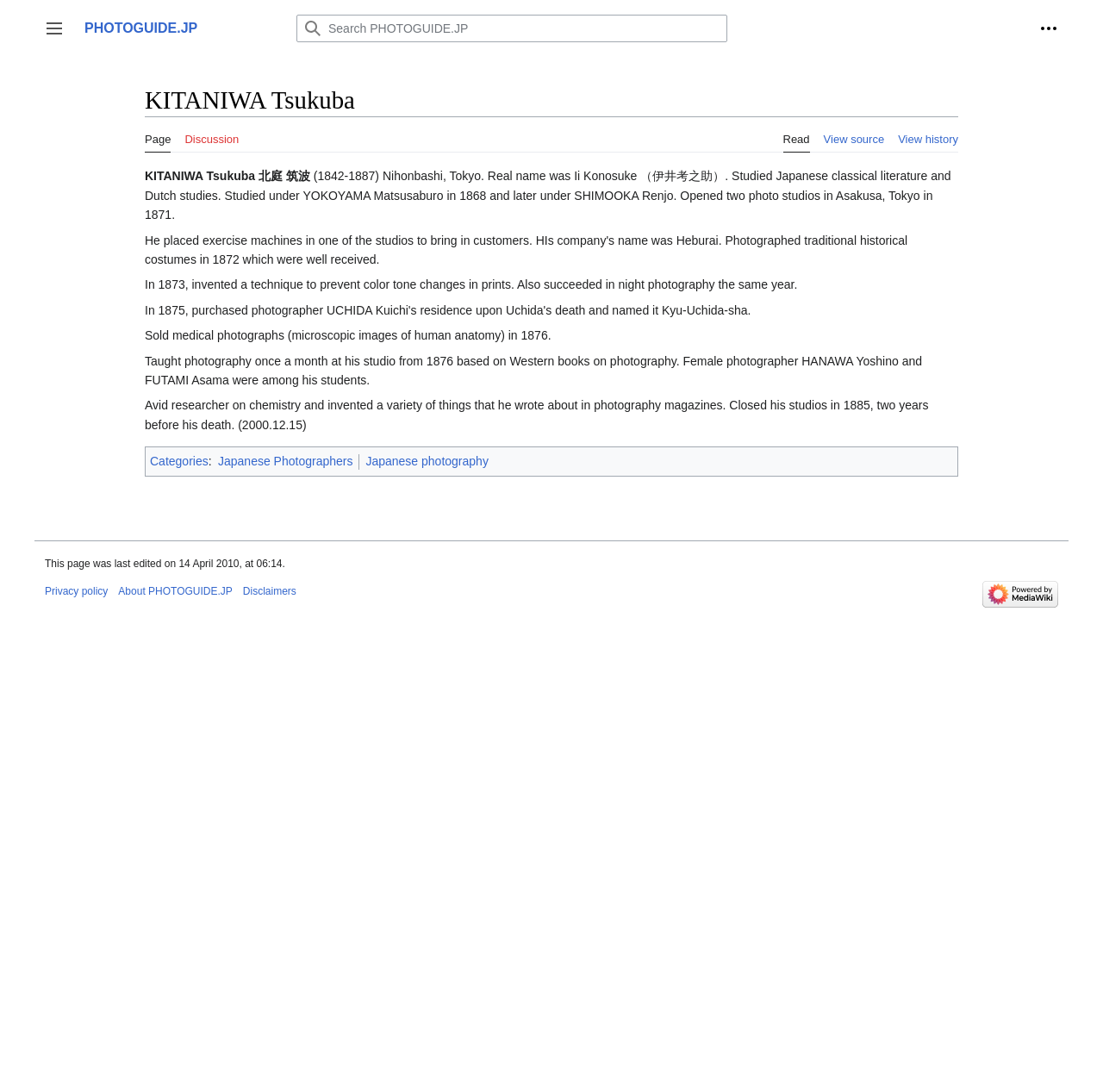What is the name of the female photographer who was a student of KITANIWA Tsukuba?
Answer briefly with a single word or phrase based on the image.

HANAWA Yoshino